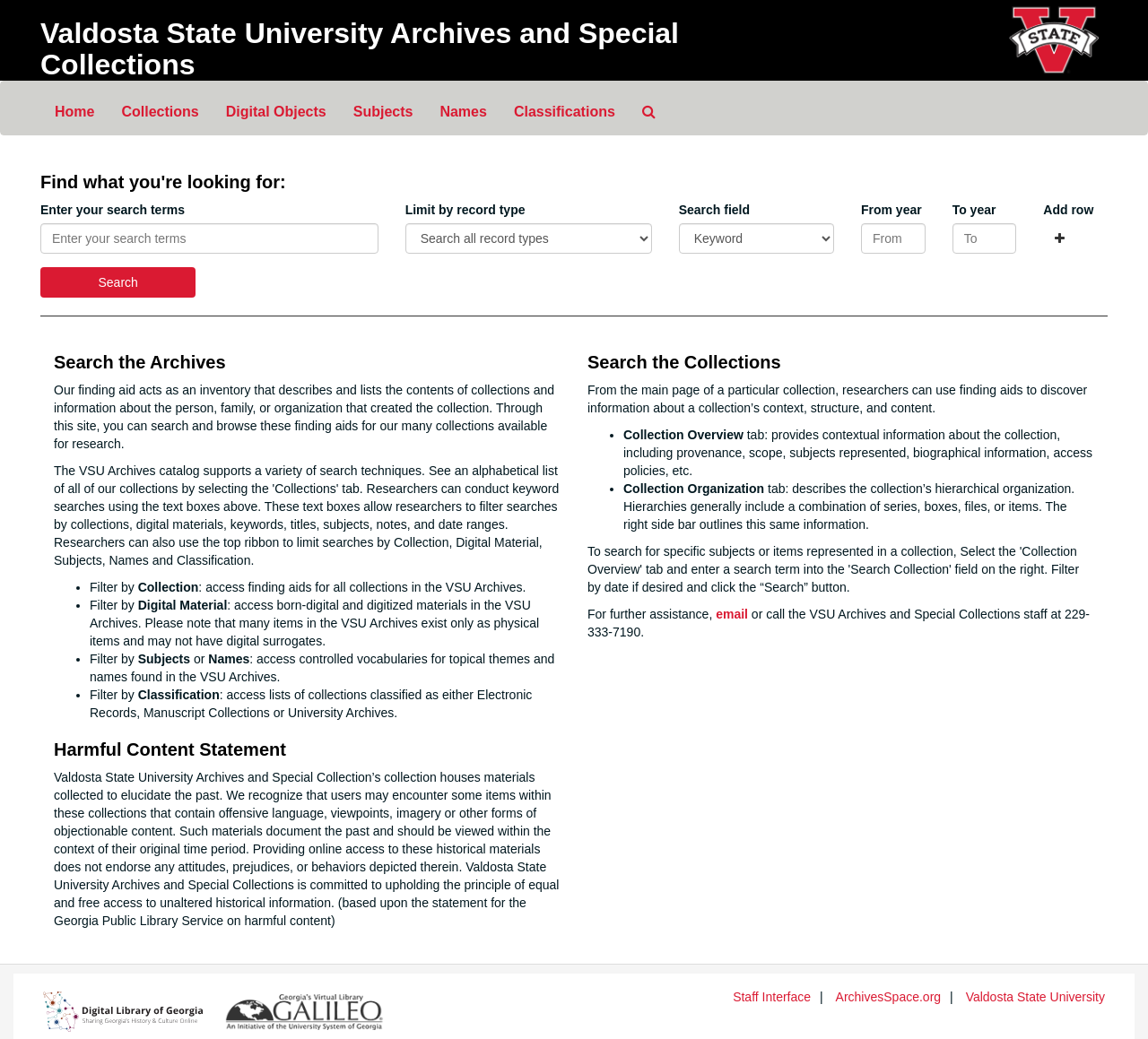Please determine the bounding box coordinates of the clickable area required to carry out the following instruction: "Search the archives". The coordinates must be four float numbers between 0 and 1, represented as [left, top, right, bottom].

[0.035, 0.257, 0.171, 0.287]